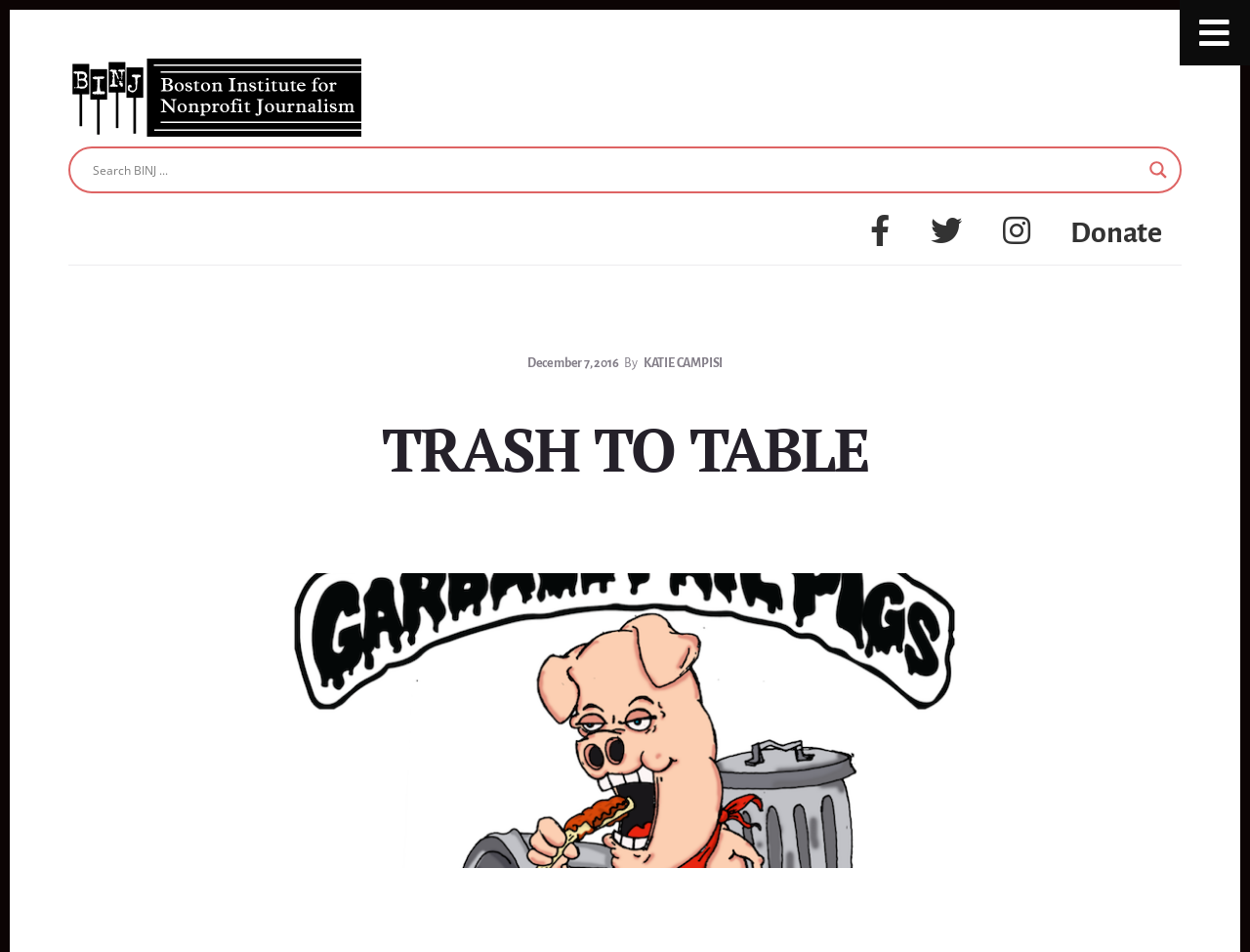What is the name of the author?
Using the image, answer in one word or phrase.

KATIE CAMPISI